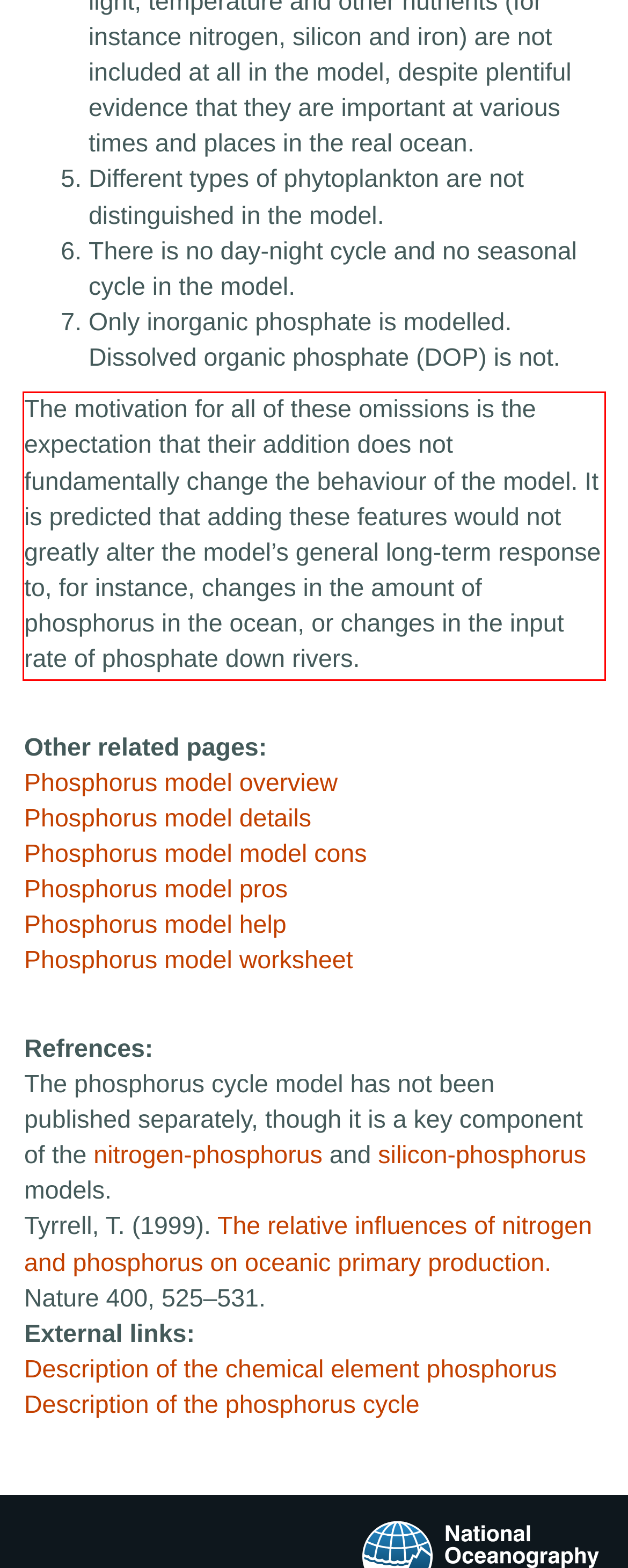Please perform OCR on the text within the red rectangle in the webpage screenshot and return the text content.

The motivation for all of these omissions is the expectation that their addition does not fundamentally change the behaviour of the model. It is predicted that adding these features would not greatly alter the model’s general long-term response to, for instance, changes in the amount of phosphorus in the ocean, or changes in the input rate of phosphate down rivers.